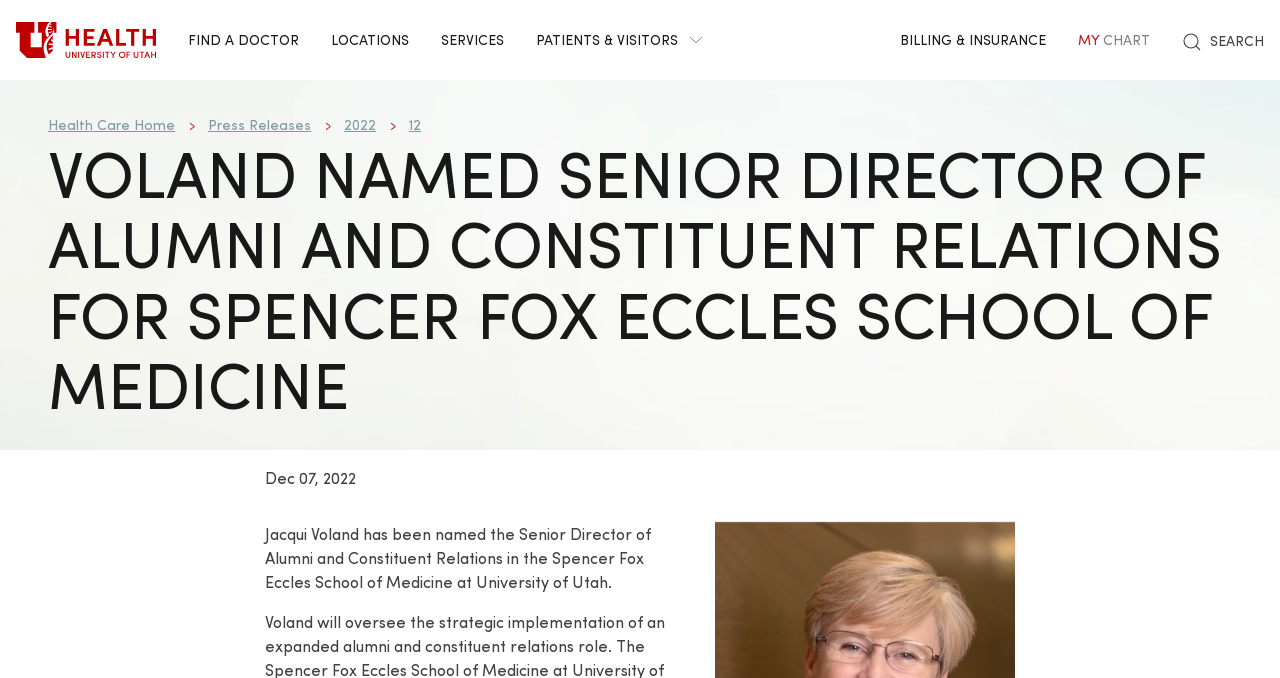Please determine the bounding box of the UI element that matches this description: Press Releases. The coordinates should be given as (top-left x, top-left y, bottom-right x, bottom-right y), with all values between 0 and 1.

[0.162, 0.17, 0.243, 0.198]